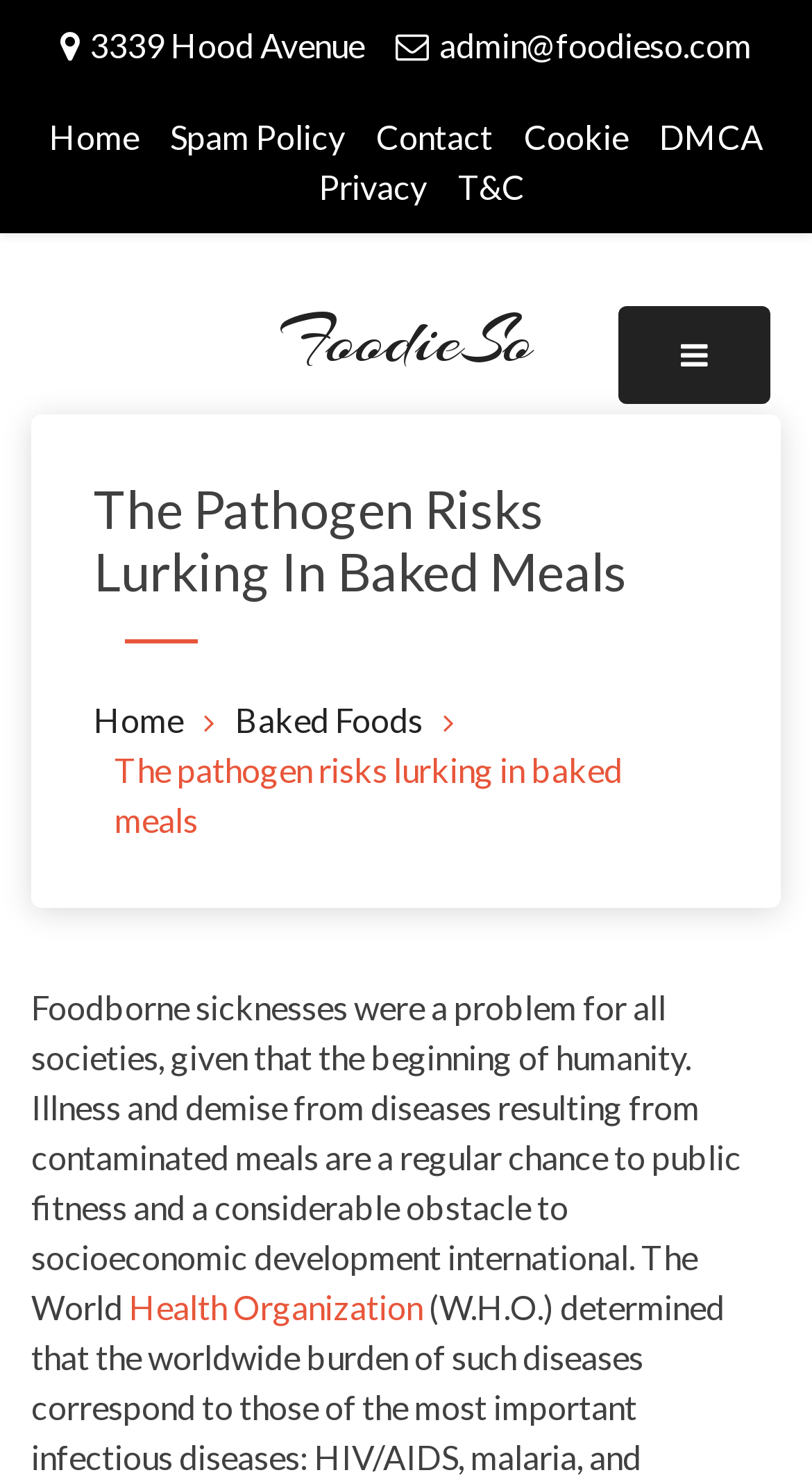Identify the bounding box coordinates of the area that should be clicked in order to complete the given instruction: "visit Health Organization website". The bounding box coordinates should be four float numbers between 0 and 1, i.e., [left, top, right, bottom].

[0.159, 0.867, 0.521, 0.894]